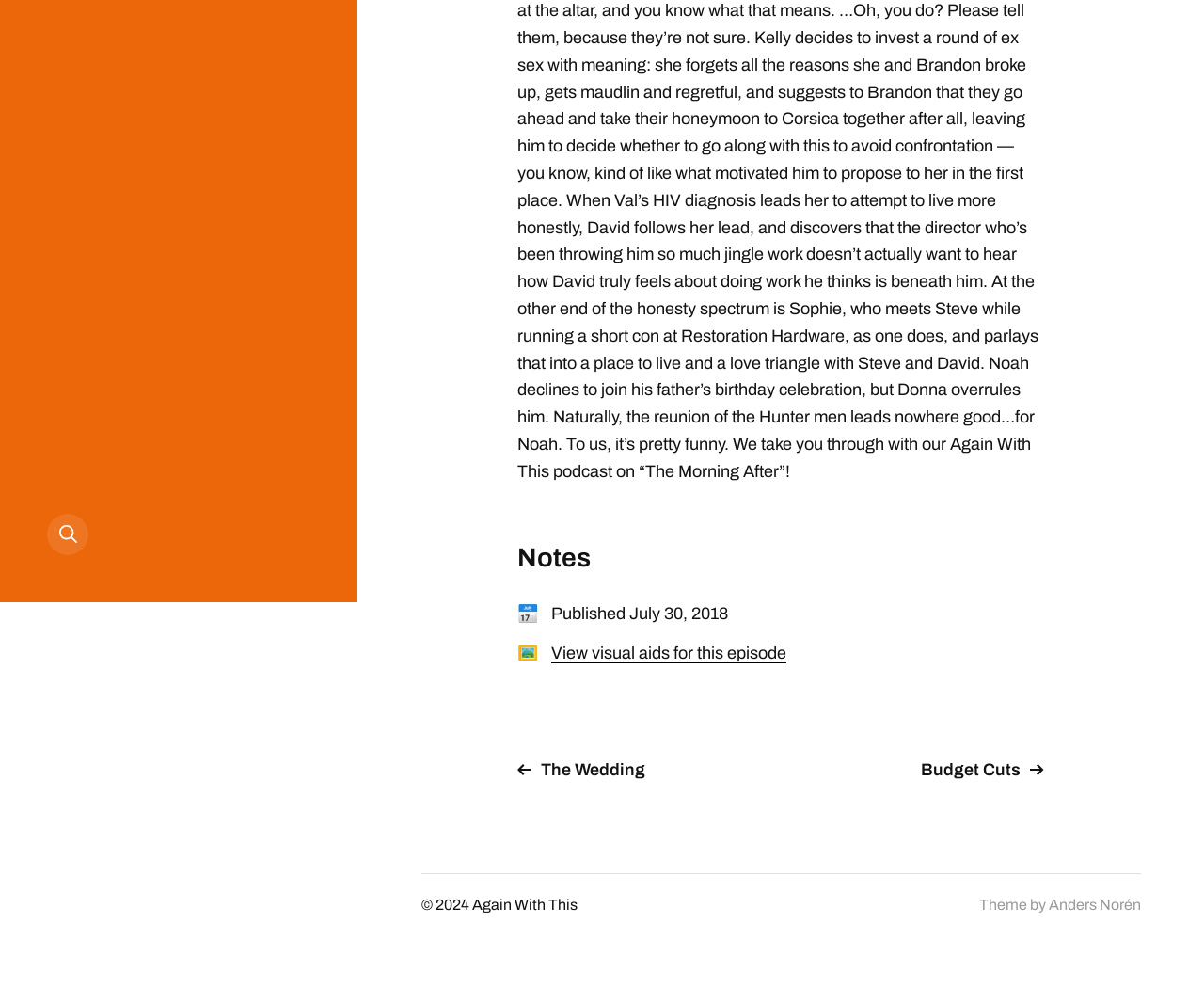From the webpage screenshot, predict the bounding box coordinates (top-left x, top-left y, bottom-right x, bottom-right y) for the UI element described here: The Wedding

[0.43, 0.77, 0.637, 0.789]